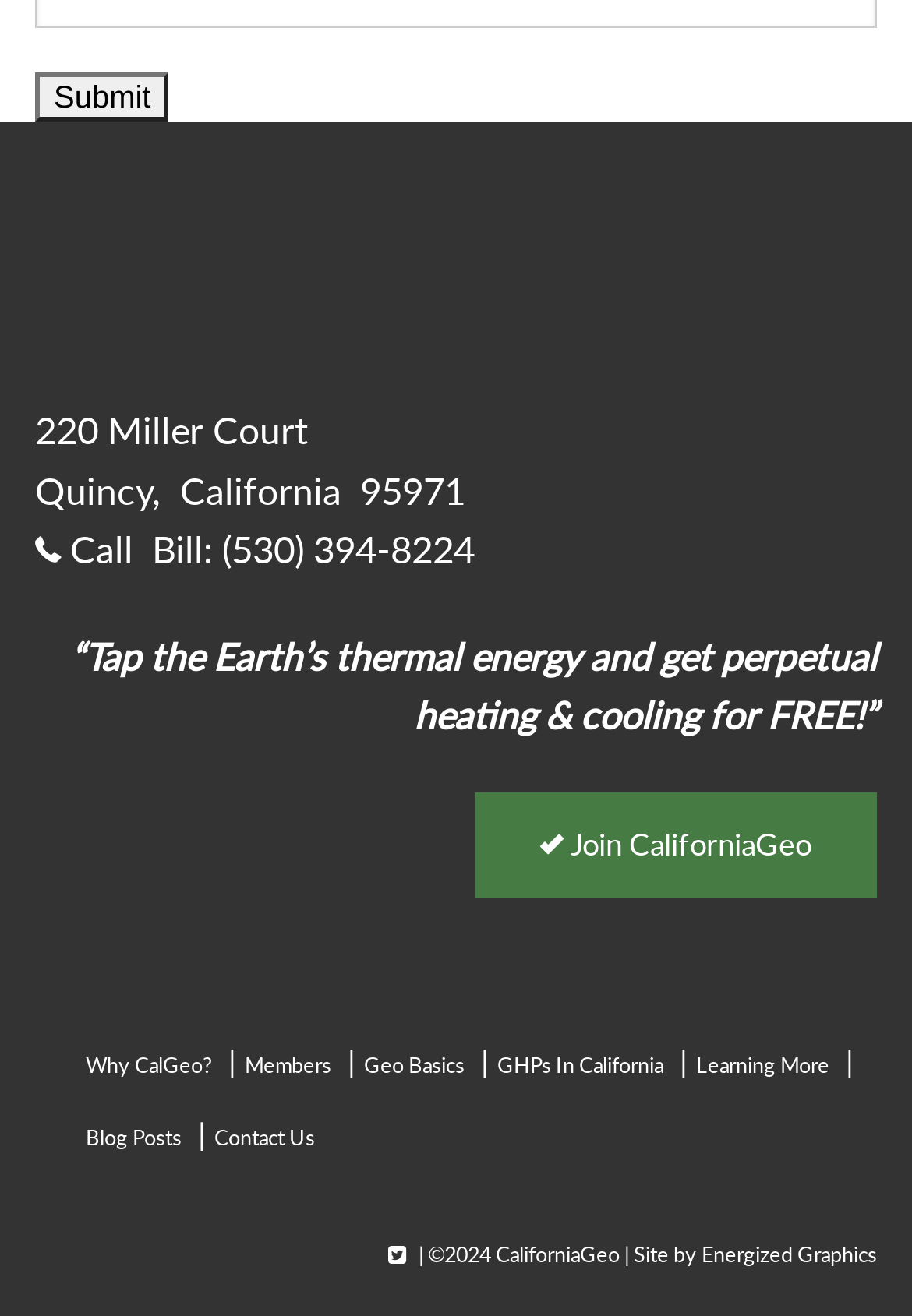Identify the bounding box coordinates of the element to click to follow this instruction: 'Click the 'Submit' button'. Ensure the coordinates are four float values between 0 and 1, provided as [left, top, right, bottom].

[0.038, 0.055, 0.186, 0.092]